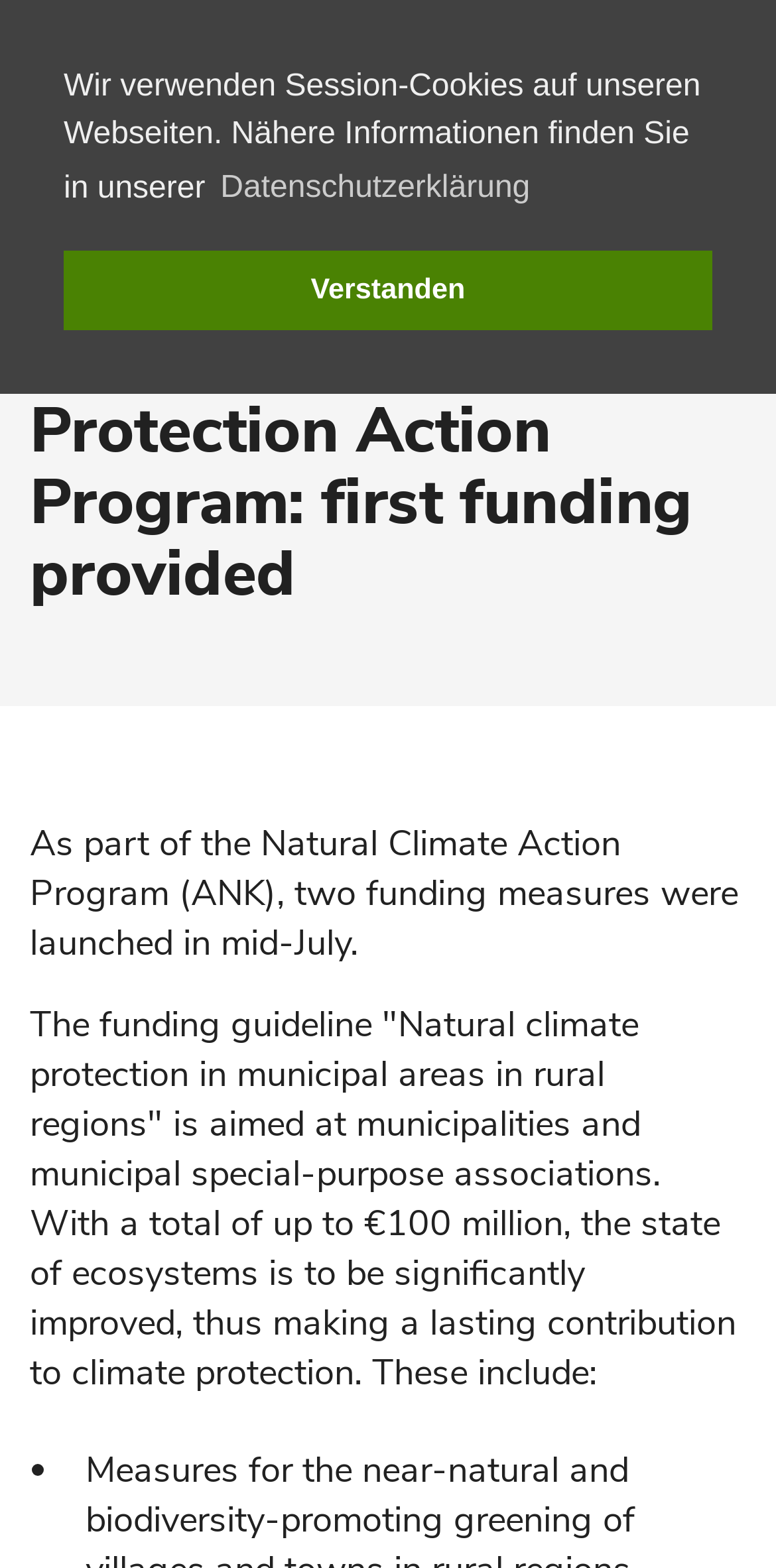Find the bounding box coordinates for the HTML element described in this sentence: "Datenschutzerklärung". Provide the coordinates as four float numbers between 0 and 1, in the format [left, top, right, bottom].

[0.276, 0.101, 0.691, 0.14]